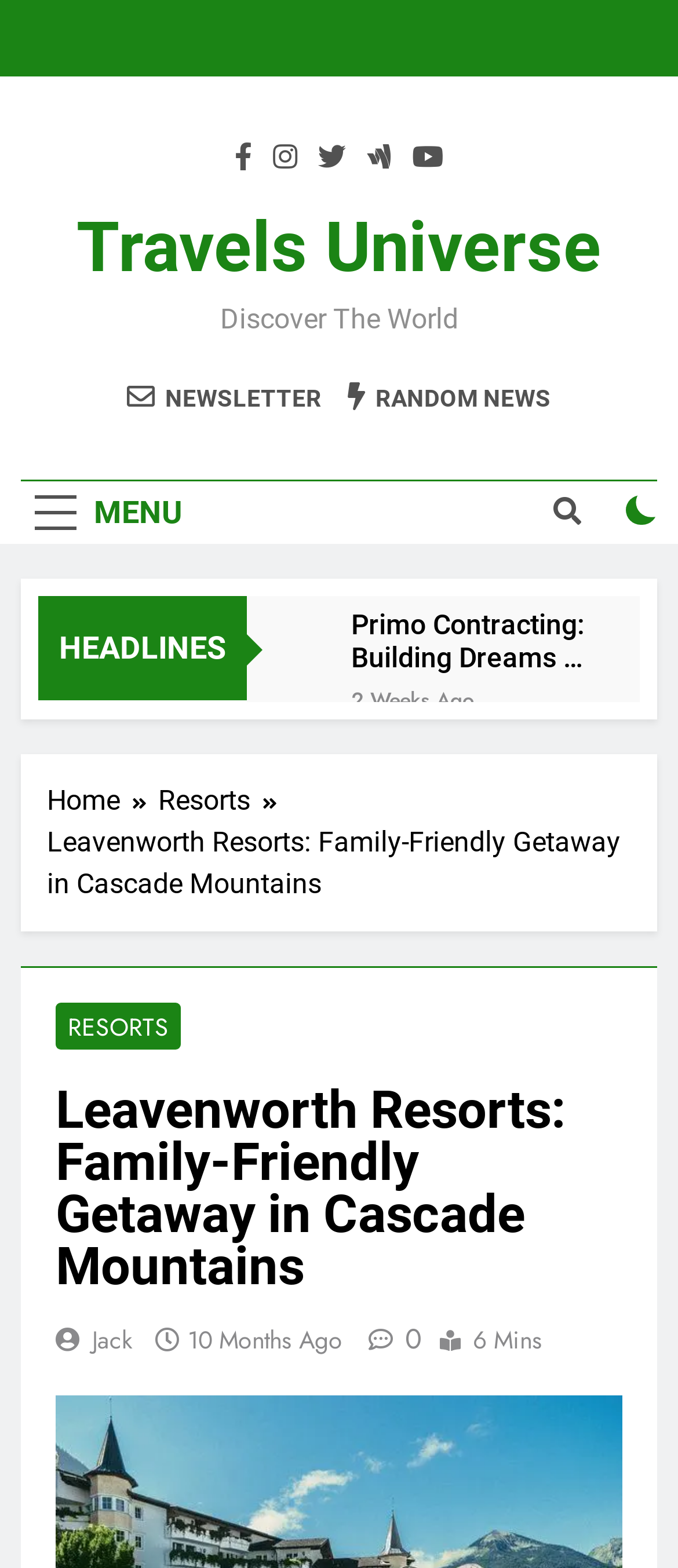Please find and report the bounding box coordinates of the element to click in order to perform the following action: "Read the article about Leavenworth Resorts". The coordinates should be expressed as four float numbers between 0 and 1, in the format [left, top, right, bottom].

[0.069, 0.526, 0.915, 0.574]